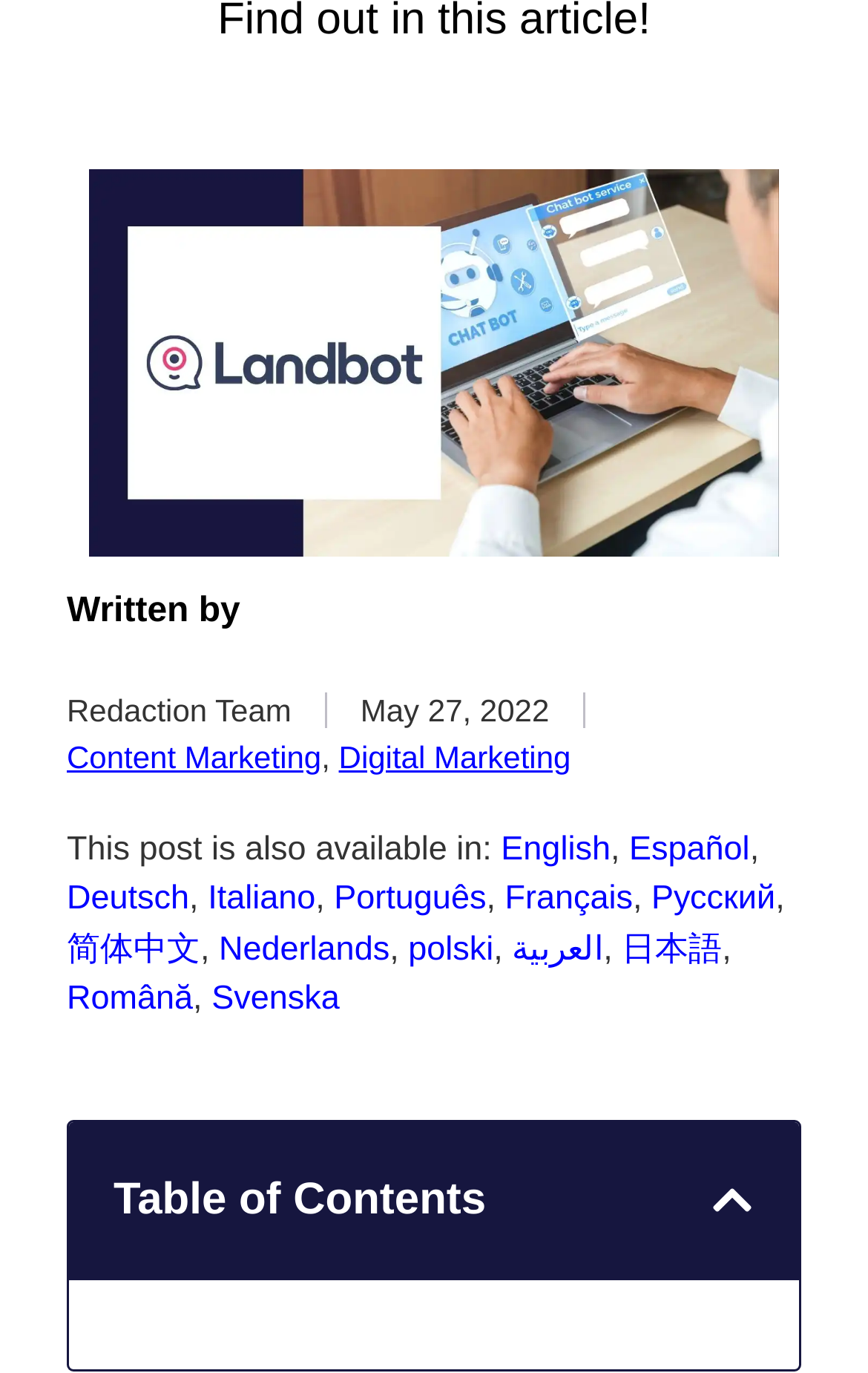Find the bounding box coordinates corresponding to the UI element with the description: "Content Marketing". The coordinates should be formatted as [left, top, right, bottom], with values as floats between 0 and 1.

[0.077, 0.538, 0.37, 0.564]